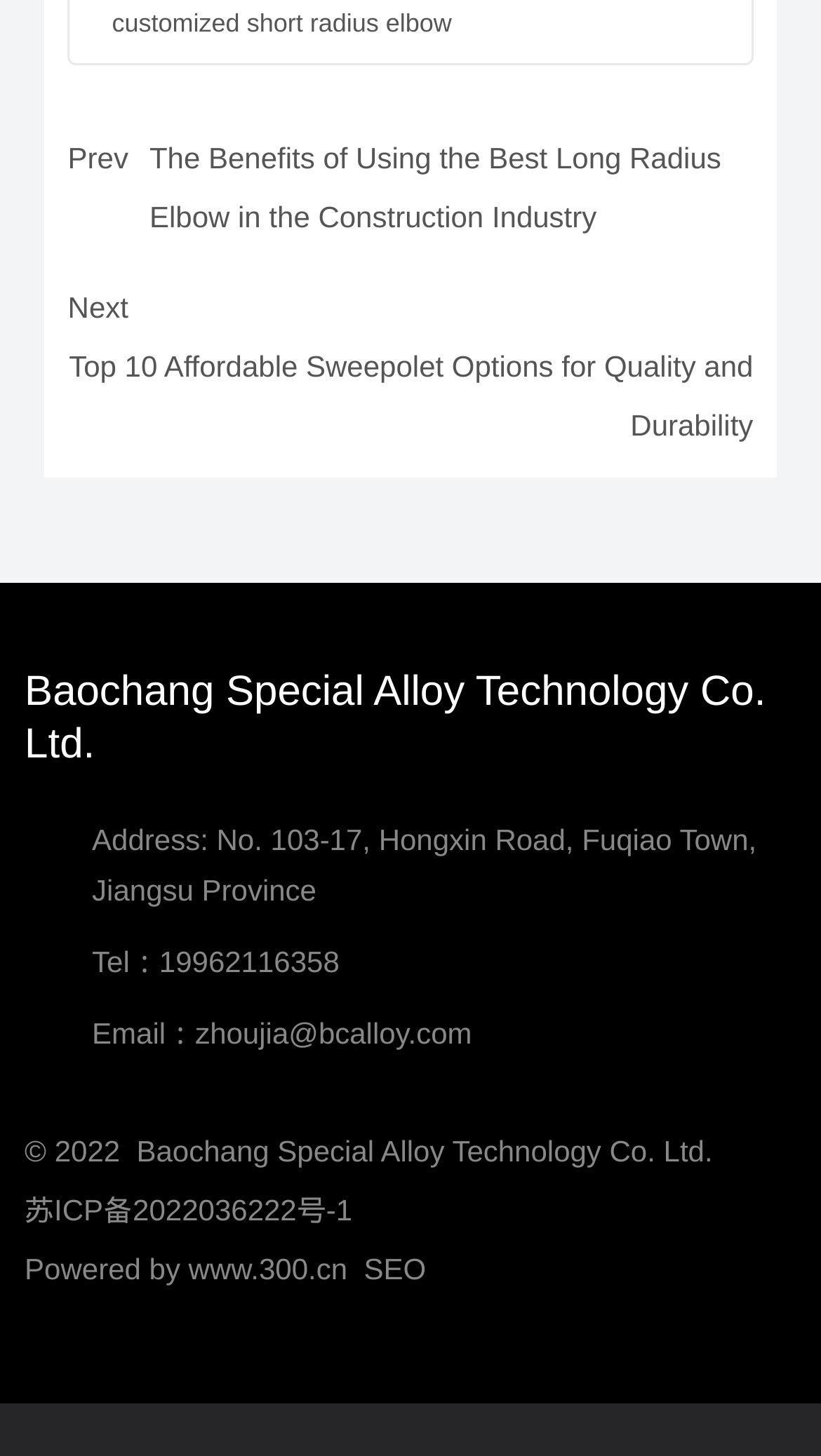What is the address of the company?
Please answer using one word or phrase, based on the screenshot.

No. 103-17, Hongxin Road, Fuqiao Town, Jiangsu Province